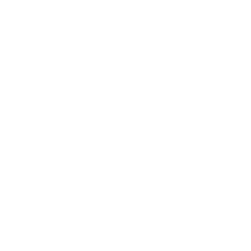What is the purpose of the slider gallery?
Answer the question based on the image using a single word or a brief phrase.

To enhance user engagement